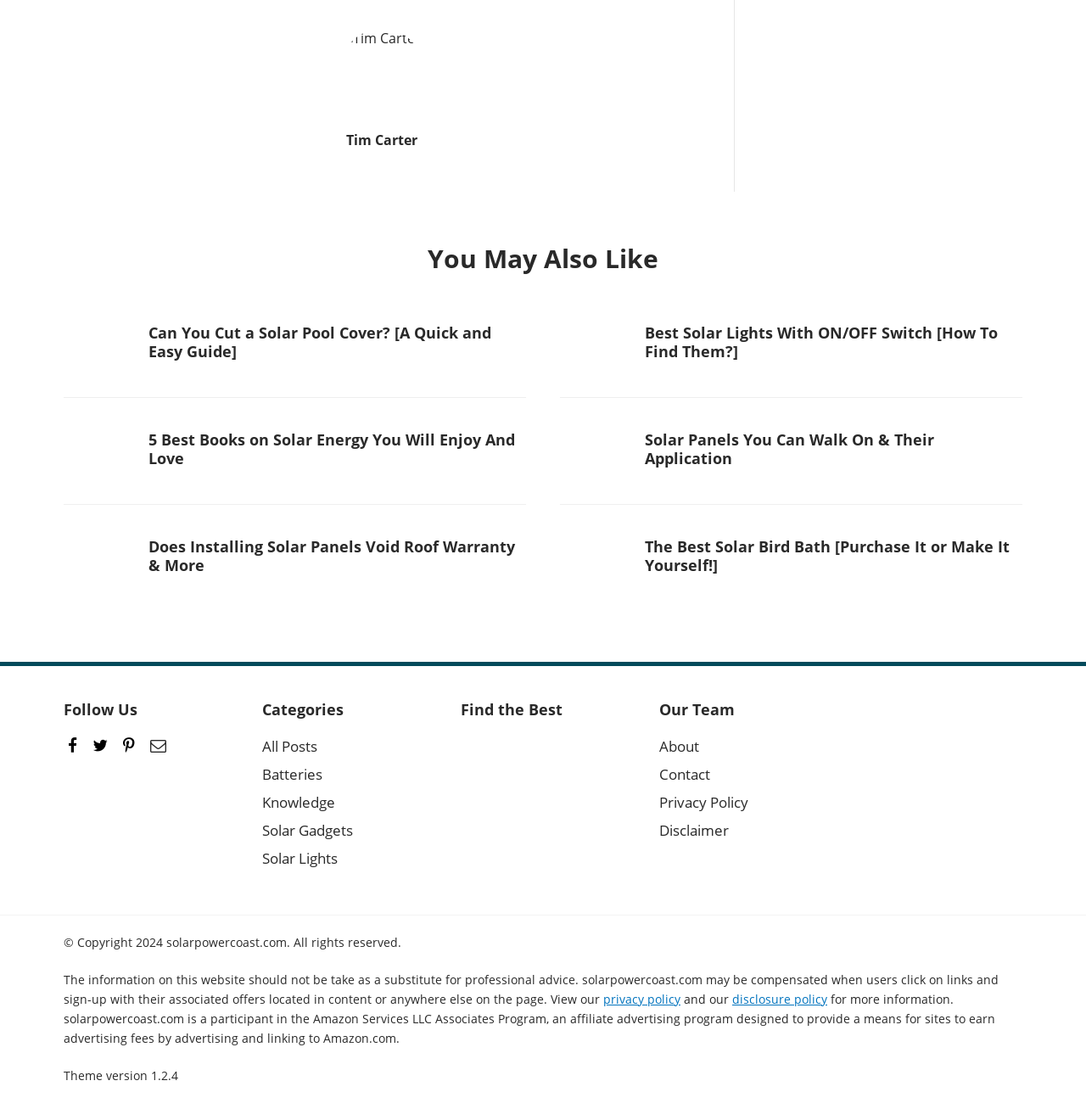Please give a short response to the question using one word or a phrase:
What is the name of the website?

solarpowercoast.com